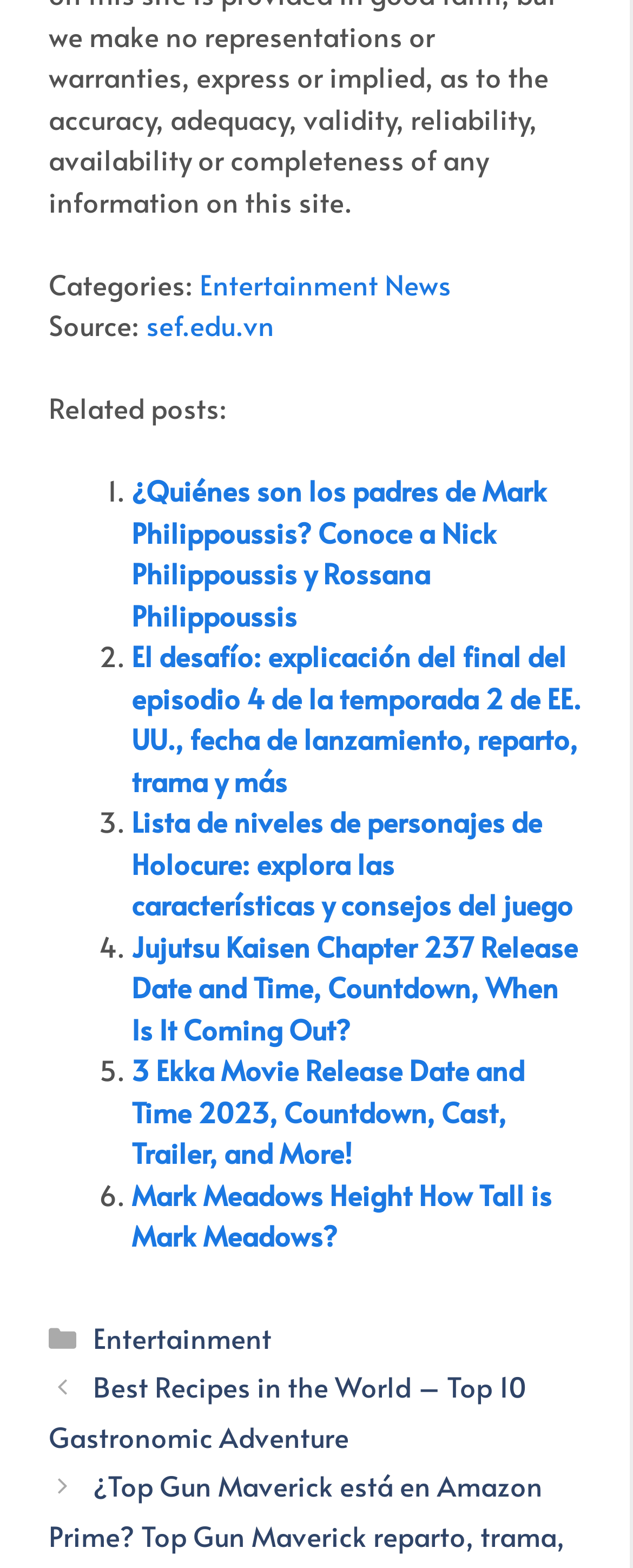Identify the bounding box coordinates of the element that should be clicked to fulfill this task: "Click on Entertainment News". The coordinates should be provided as four float numbers between 0 and 1, i.e., [left, top, right, bottom].

[0.315, 0.168, 0.713, 0.193]